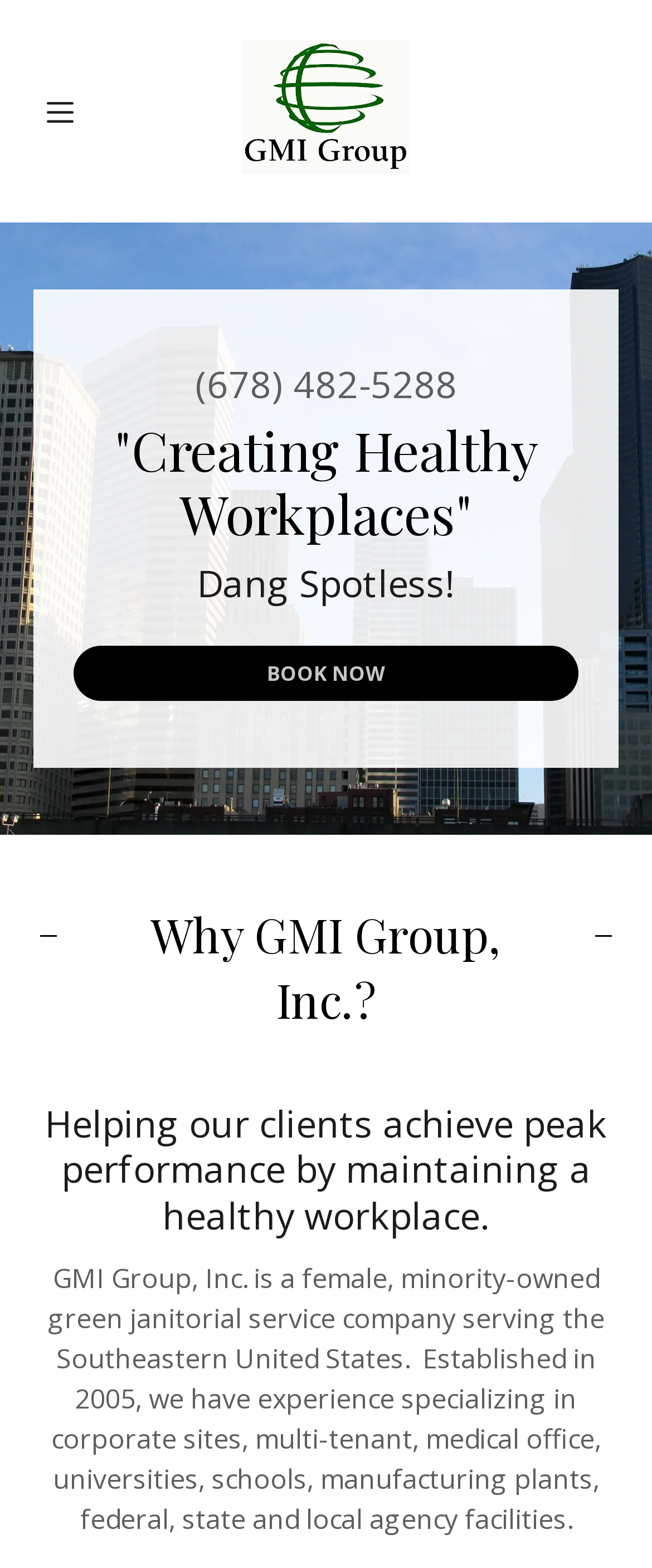Provide the bounding box for the UI element matching this description: "aria-label="Hamburger Site Navigation Icon"".

[0.062, 0.058, 0.172, 0.084]